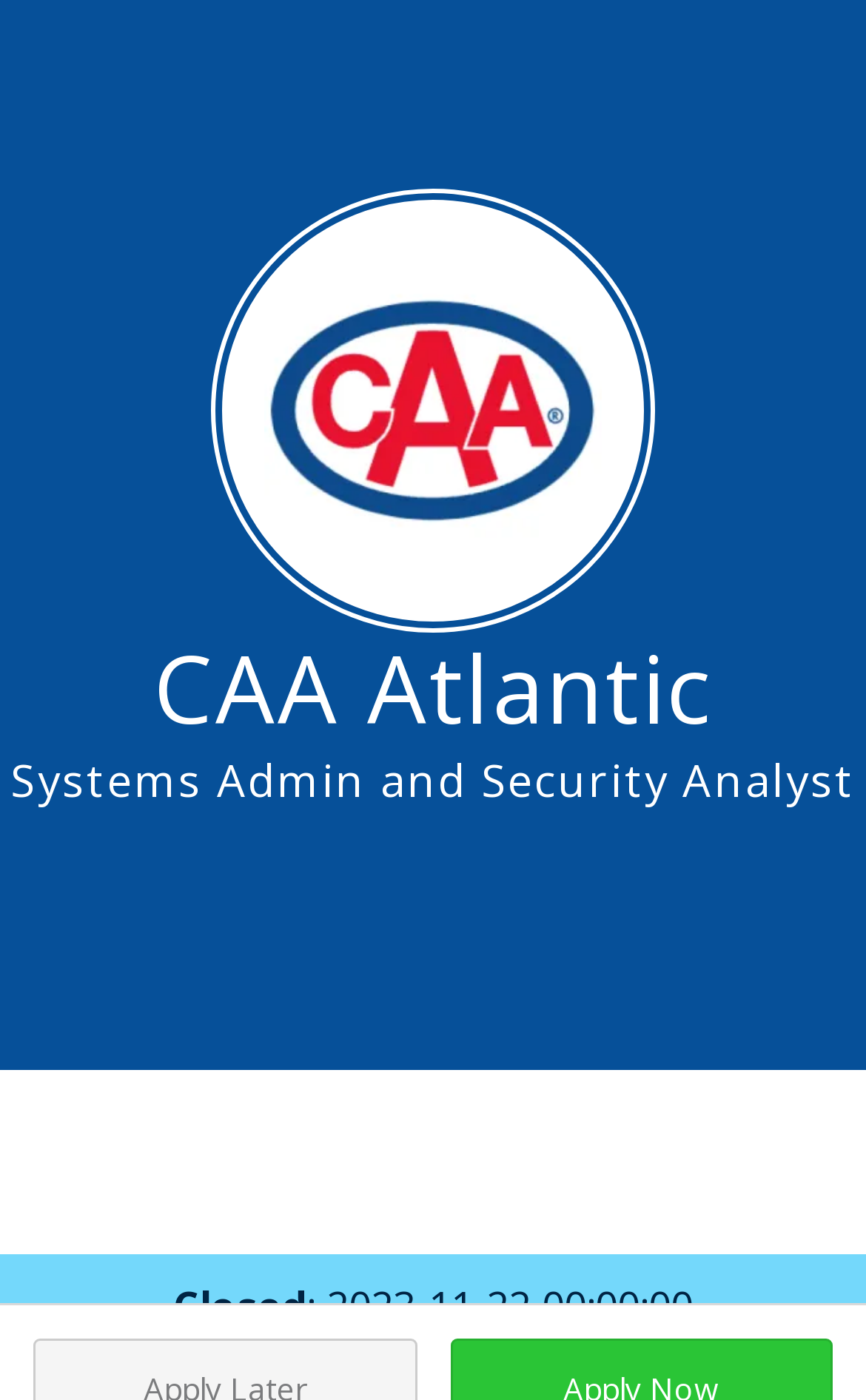What is the button text to share the job posting?
Look at the image and answer the question with a single word or phrase.

Share